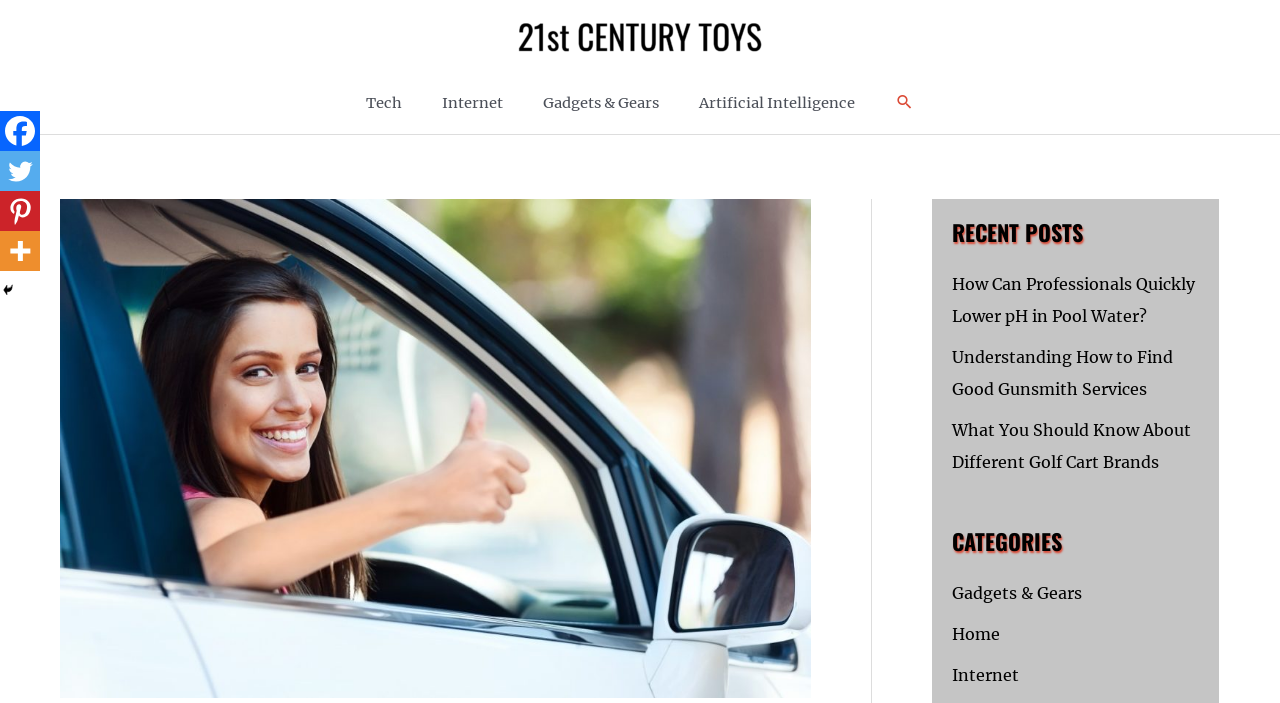What is the name of the website?
Use the information from the image to give a detailed answer to the question.

I determined the name of the website by looking at the link element with the text '21st Century Toys' at the top of the webpage, which is likely the website's logo or title.